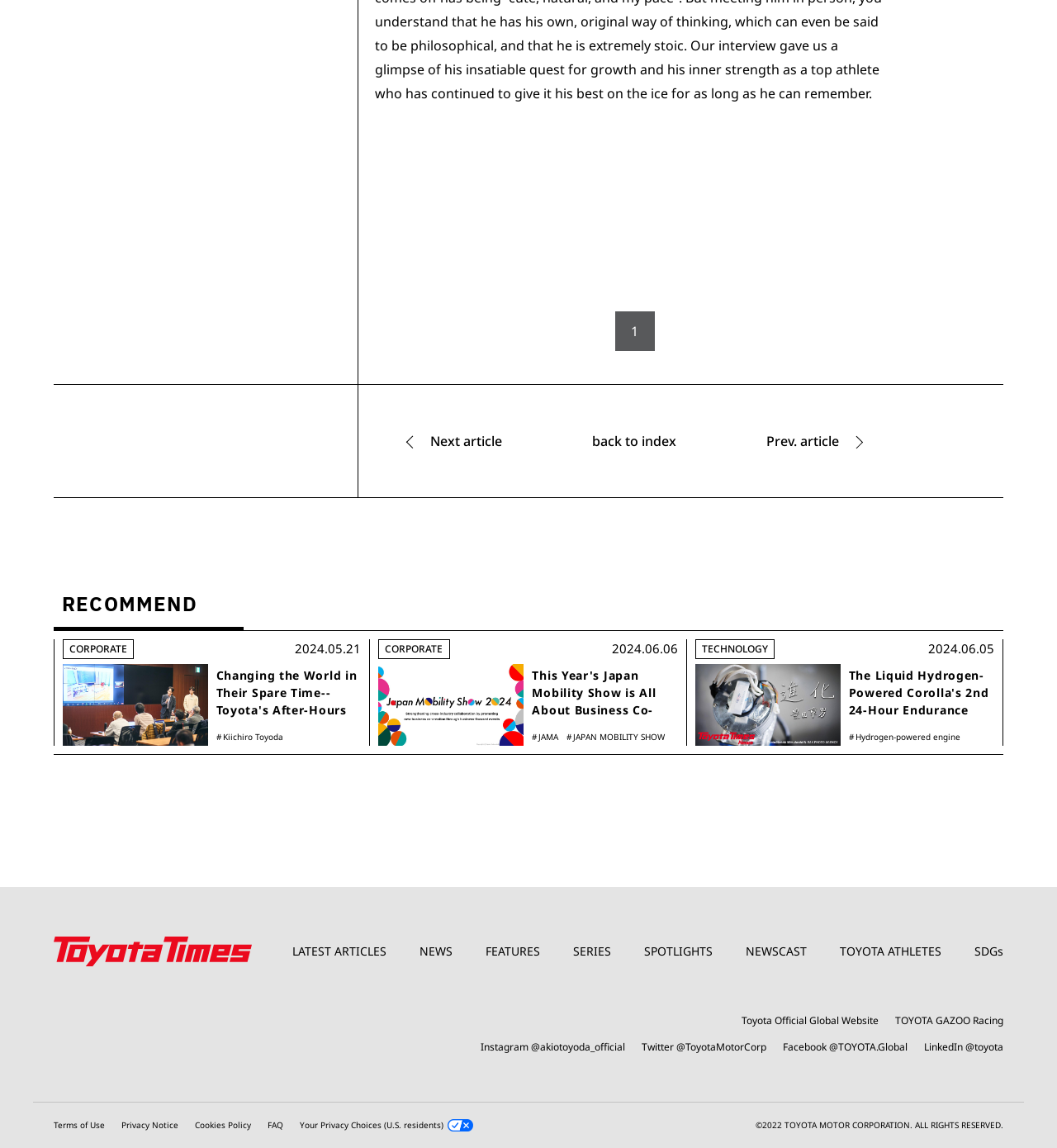What is the category of the link 'CORPORATE'?
Please answer the question as detailed as possible based on the image.

The link 'CORPORATE' is categorized under the corporate section, as it is related to Toyota's corporate news and information.